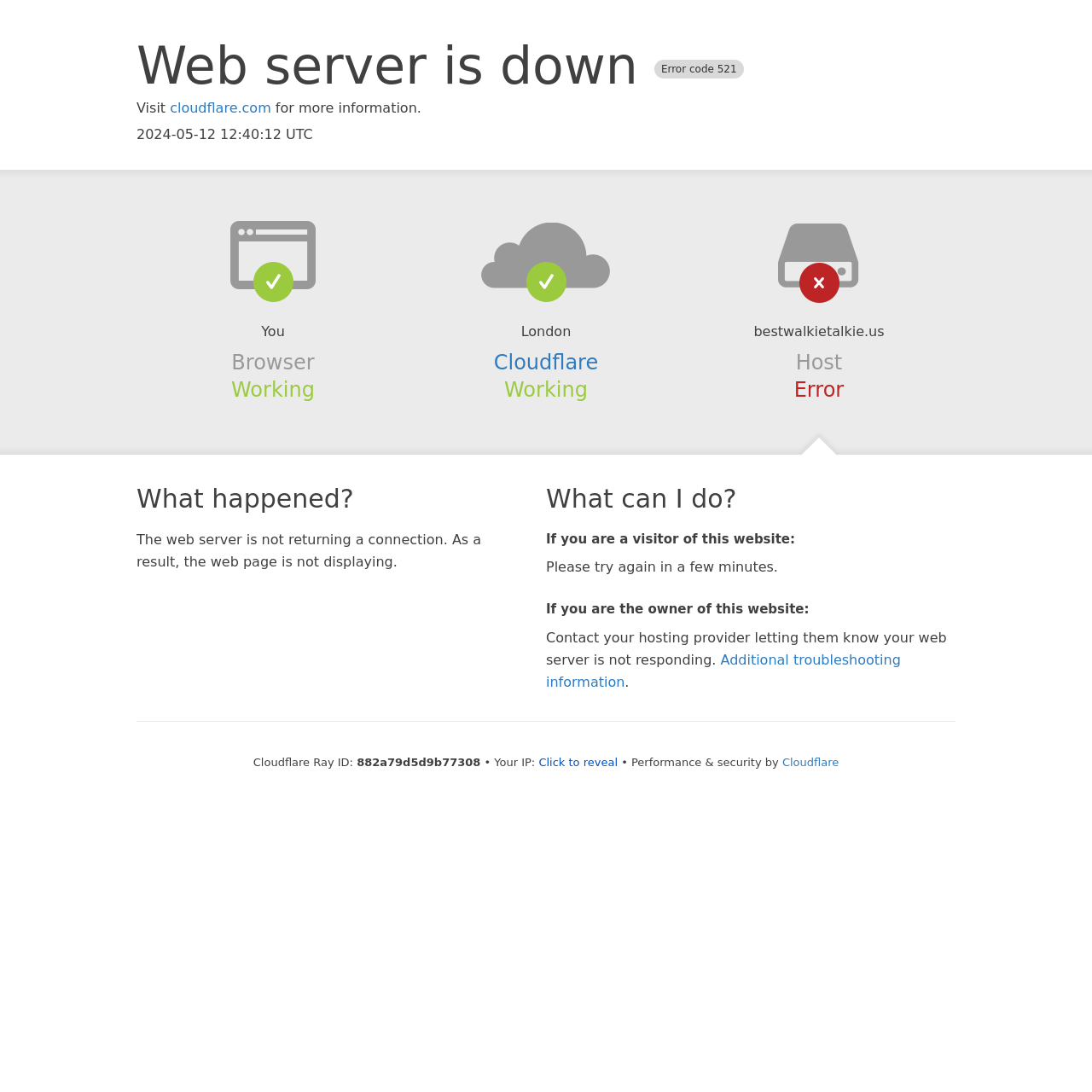Determine the main heading of the webpage and generate its text.

Web server is down Error code 521